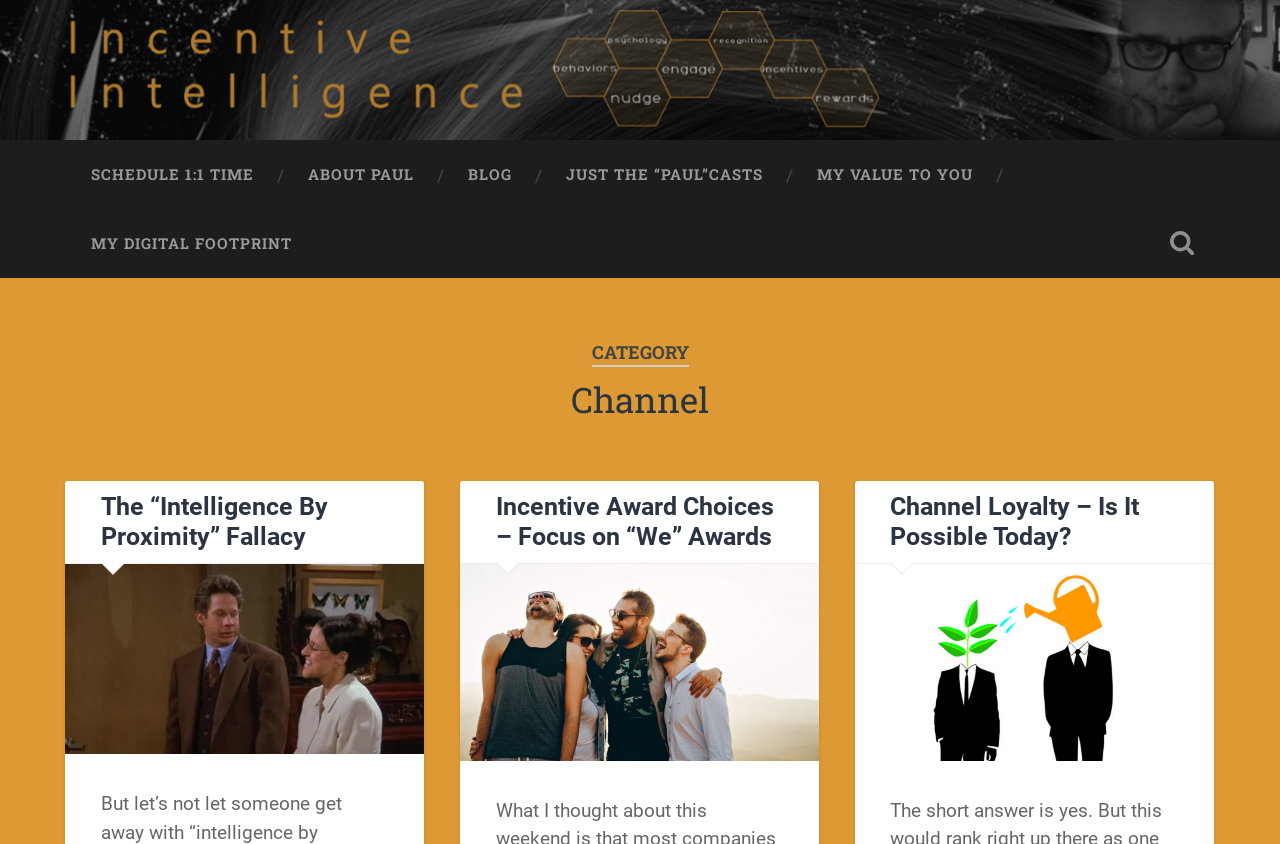Please identify the bounding box coordinates of the element's region that should be clicked to execute the following instruction: "Toggle search field". The bounding box coordinates must be four float numbers between 0 and 1, i.e., [left, top, right, bottom].

[0.897, 0.248, 0.95, 0.328]